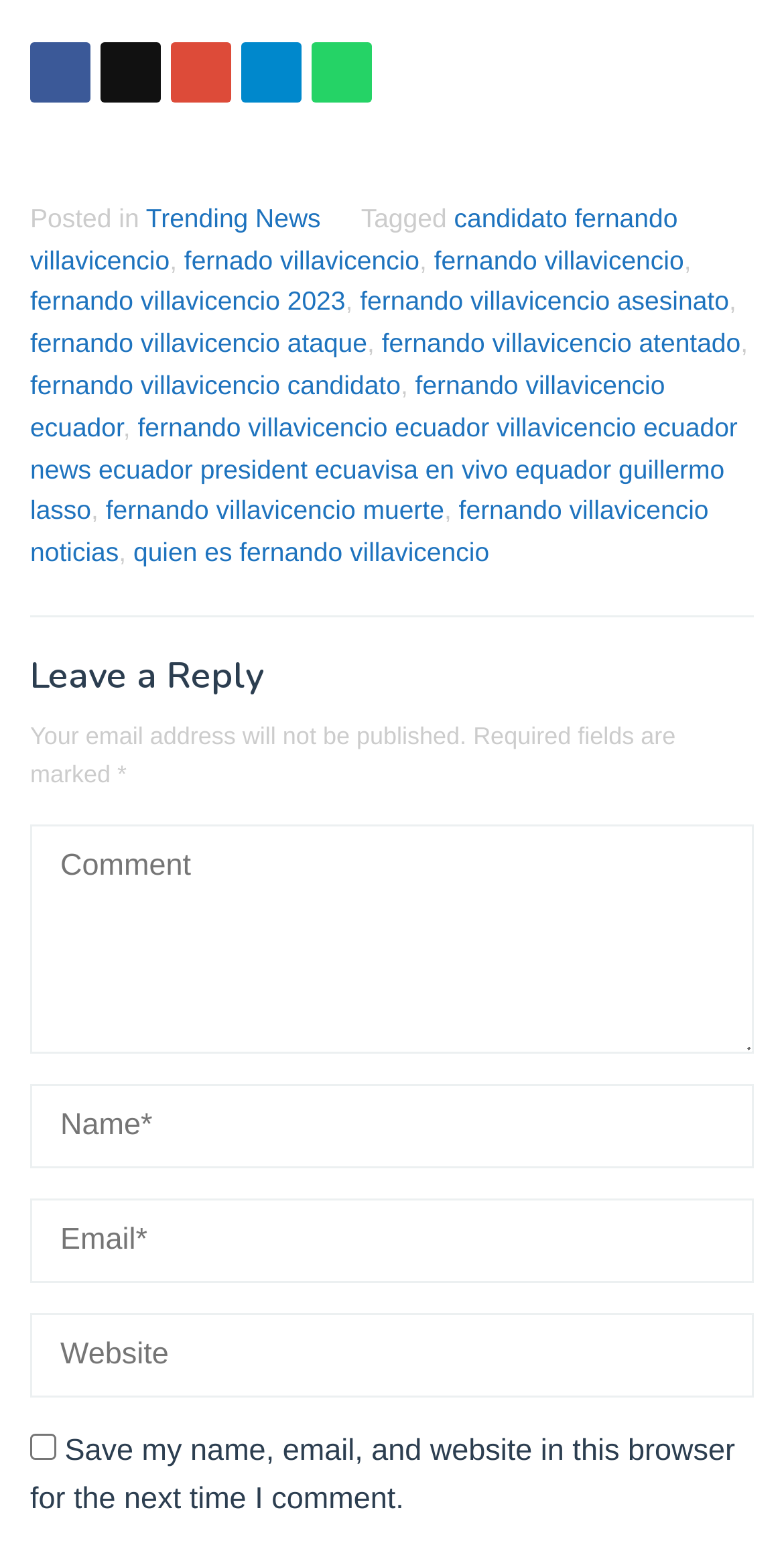Please determine the bounding box coordinates of the element to click in order to execute the following instruction: "Click on the link to read more about Fernando Villavicencio". The coordinates should be four float numbers between 0 and 1, specified as [left, top, right, bottom].

[0.038, 0.131, 0.864, 0.178]